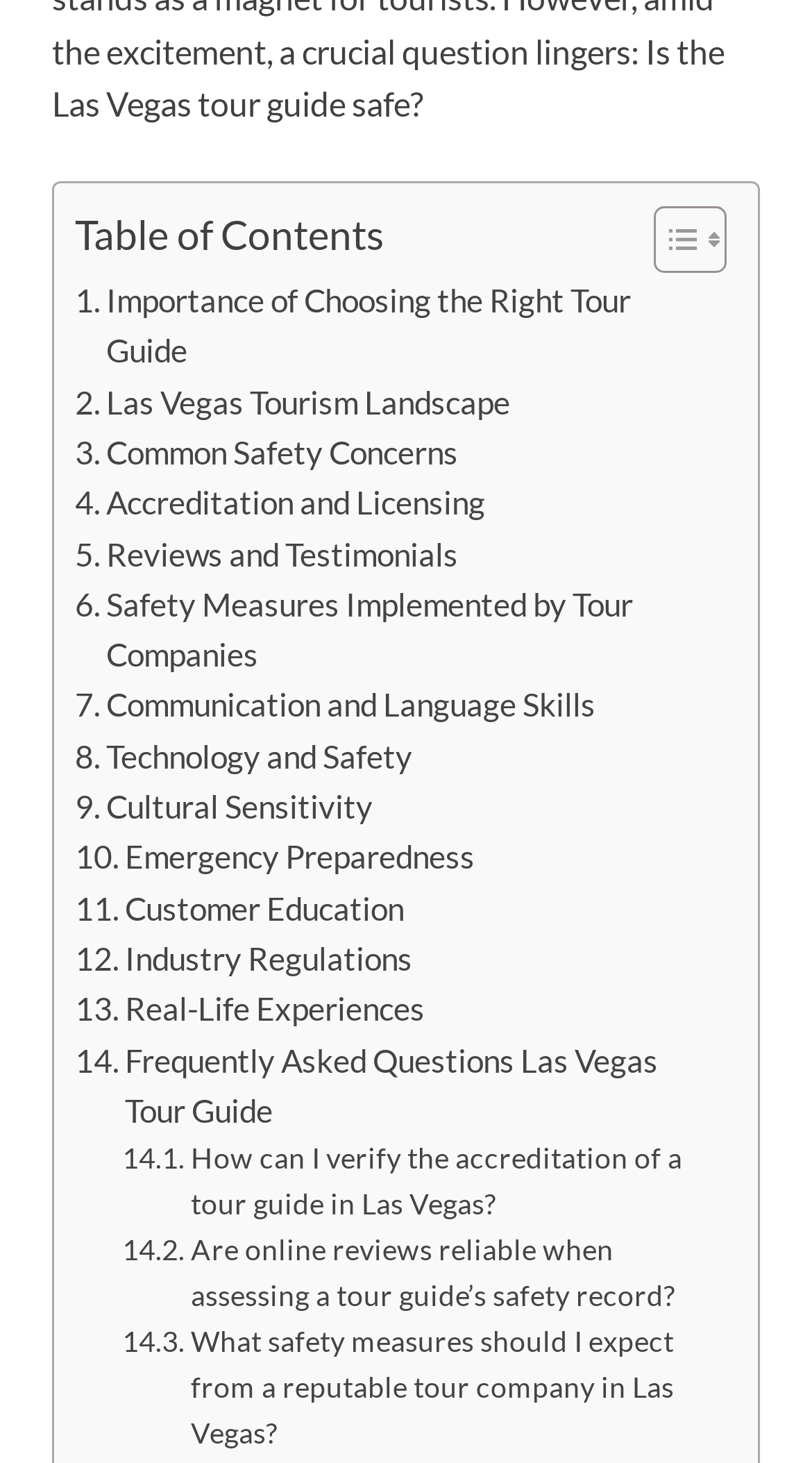Using the element description provided, determine the bounding box coordinates in the format (top-left x, top-left y, bottom-right x, bottom-right y). Ensure that all values are floating point numbers between 0 and 1. Element description: Technology and Safety

[0.092, 0.499, 0.508, 0.534]